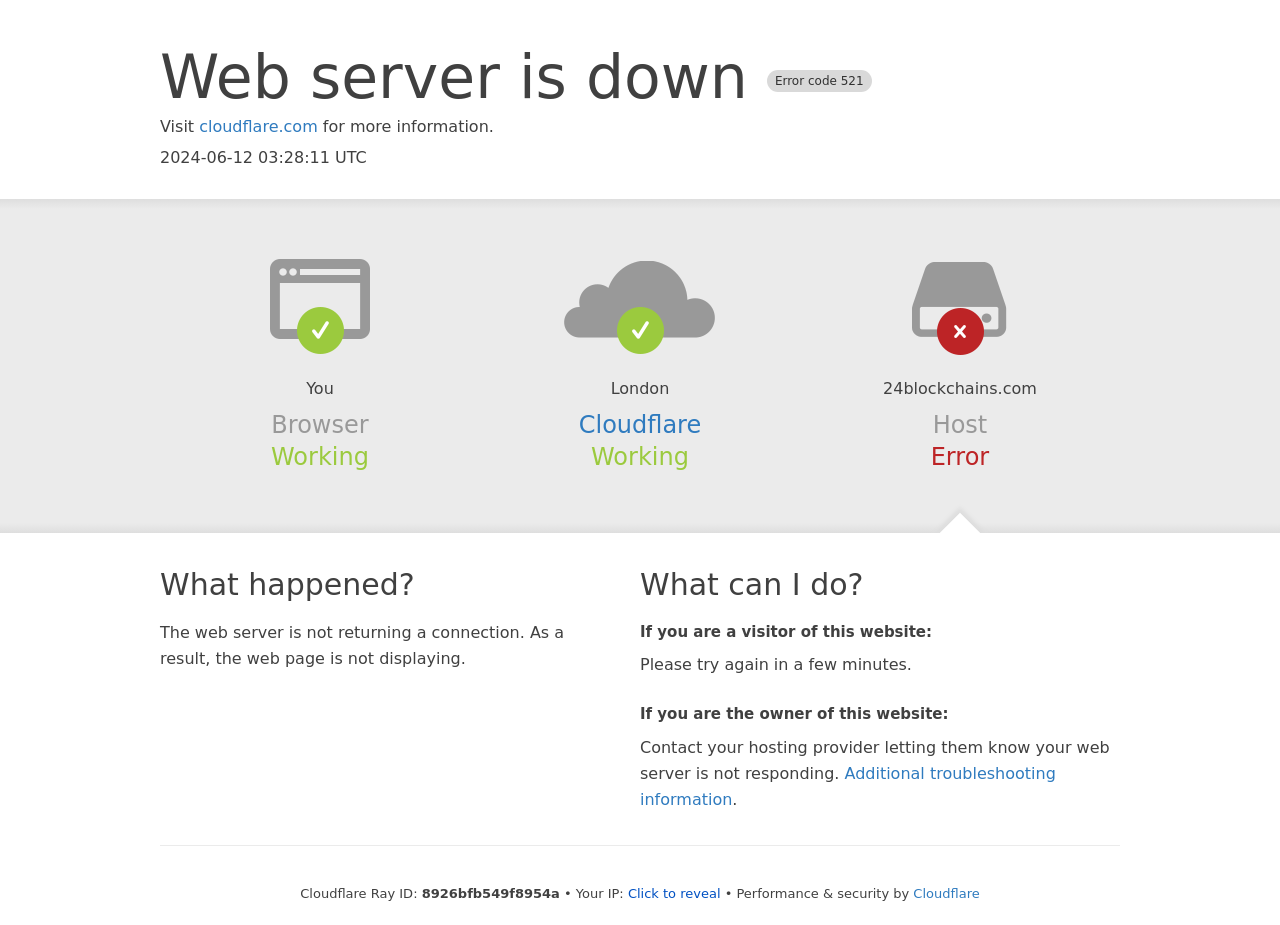Provide the bounding box coordinates of the HTML element described by the text: "Click to reveal". The coordinates should be in the format [left, top, right, bottom] with values between 0 and 1.

[0.491, 0.957, 0.563, 0.974]